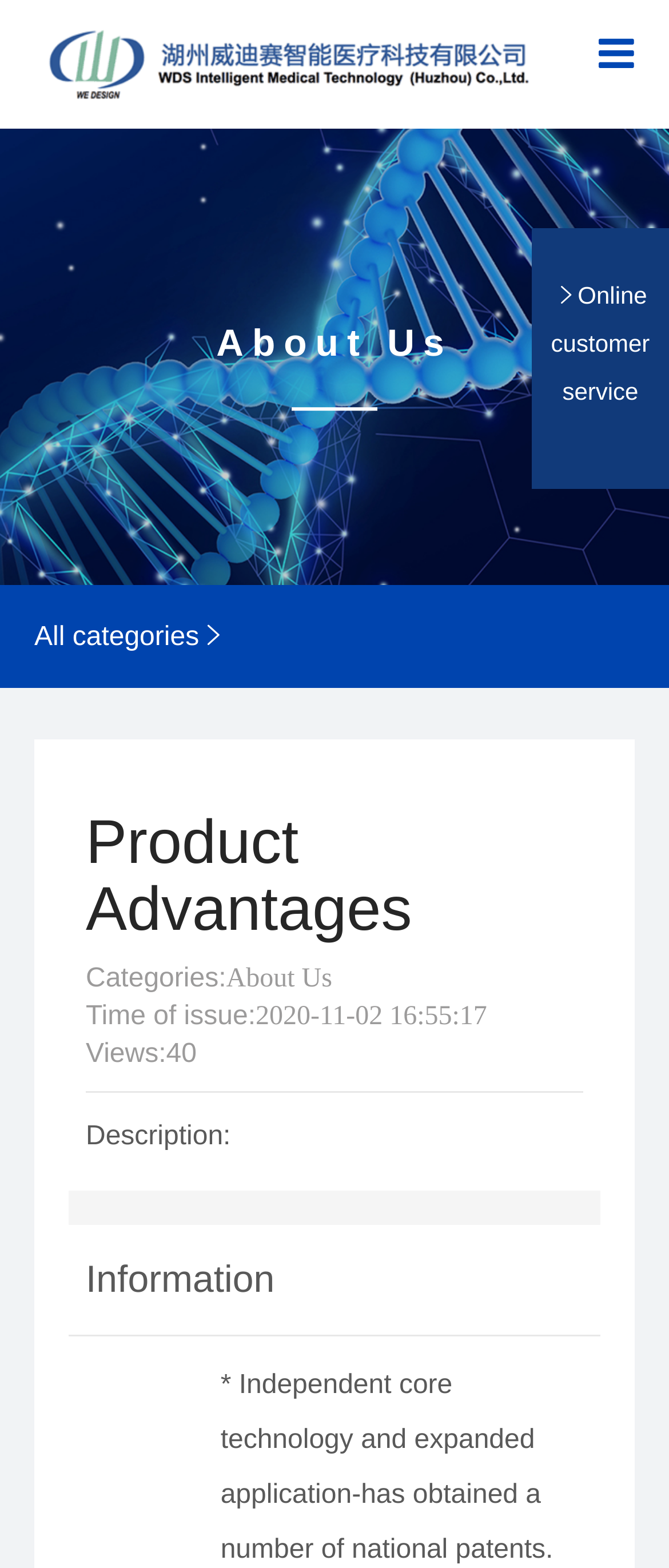Please examine the image and provide a detailed answer to the question: What is the title of the main content?

The title of the main content can be found in the middle of the webpage. It is a heading that reads 'Product Advantages'.